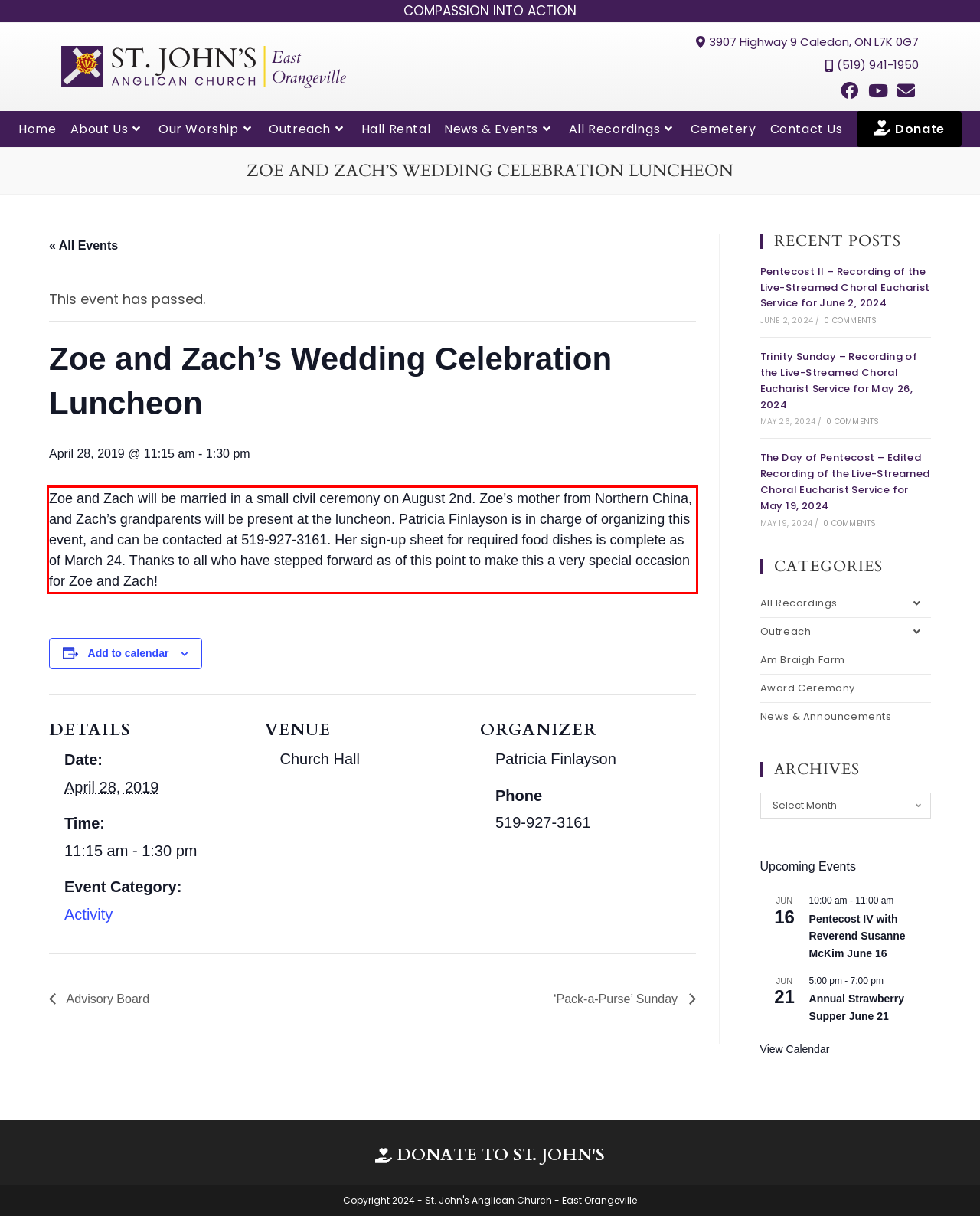From the screenshot of the webpage, locate the red bounding box and extract the text contained within that area.

Zoe and Zach will be married in a small civil ceremony on August 2nd. Zoe’s mother from Northern China, and Zach’s grandparents will be present at the luncheon. Patricia Finlayson is in charge of organizing this event, and can be contacted at 519-927-3161. Her sign-up sheet for required food dishes is complete as of March 24. Thanks to all who have stepped forward as of this point to make this a very special occasion for Zoe and Zach!